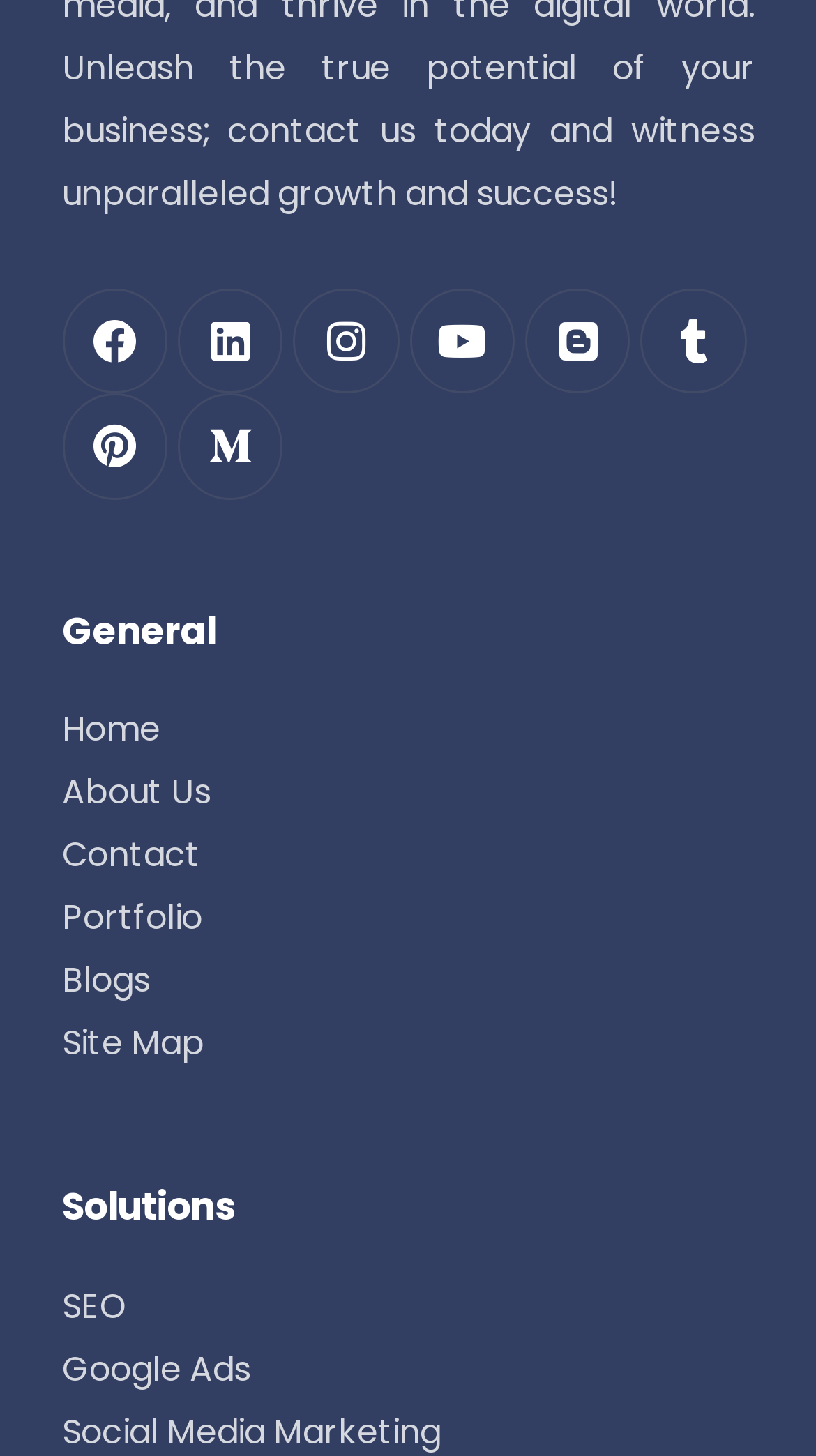Determine the coordinates of the bounding box that should be clicked to complete the instruction: "Learn about SEO solutions". The coordinates should be represented by four float numbers between 0 and 1: [left, top, right, bottom].

[0.076, 0.876, 0.924, 0.919]